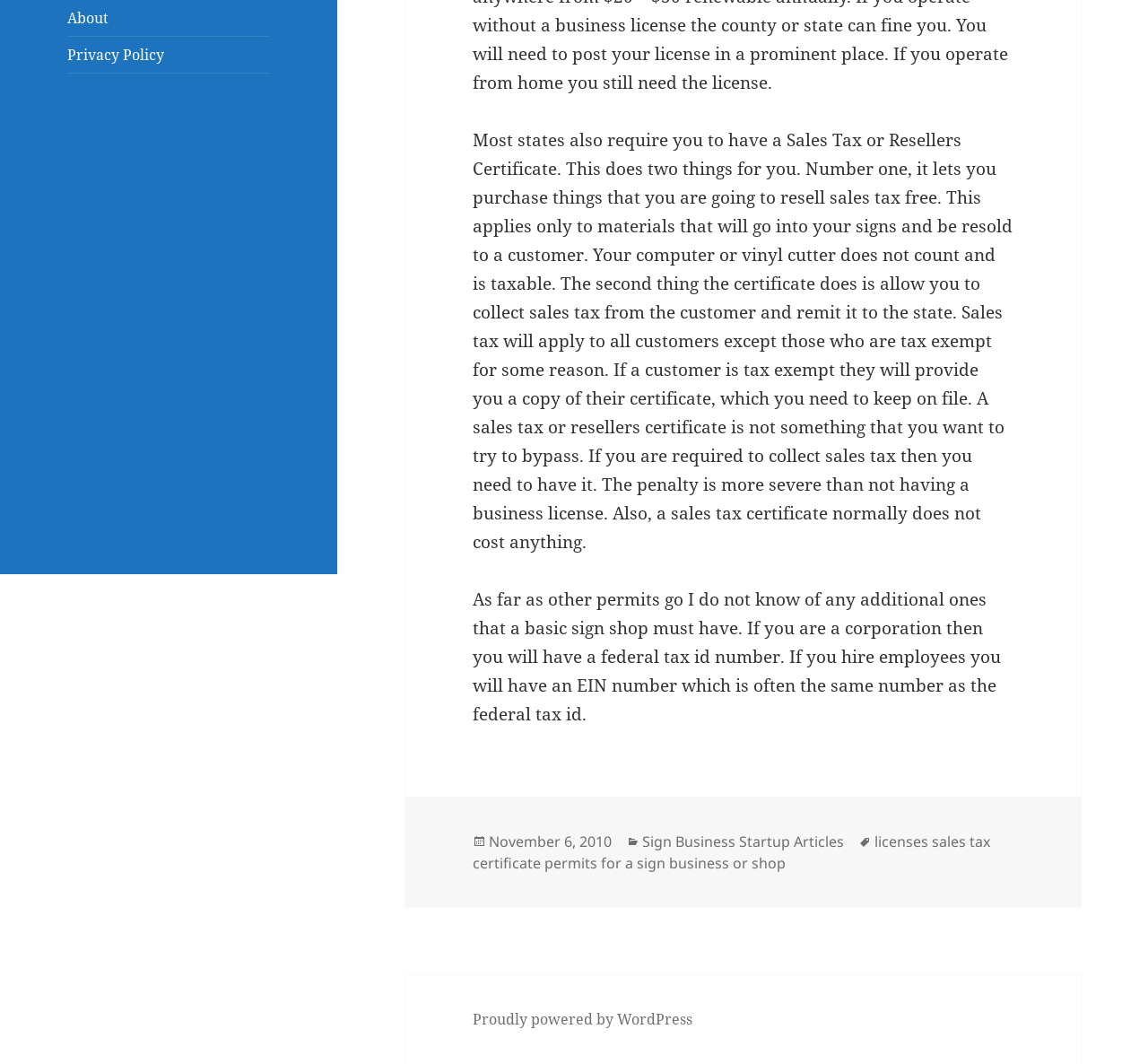Find and provide the bounding box coordinates for the UI element described with: "November 6, 2010November 7, 2010".

[0.426, 0.781, 0.533, 0.801]